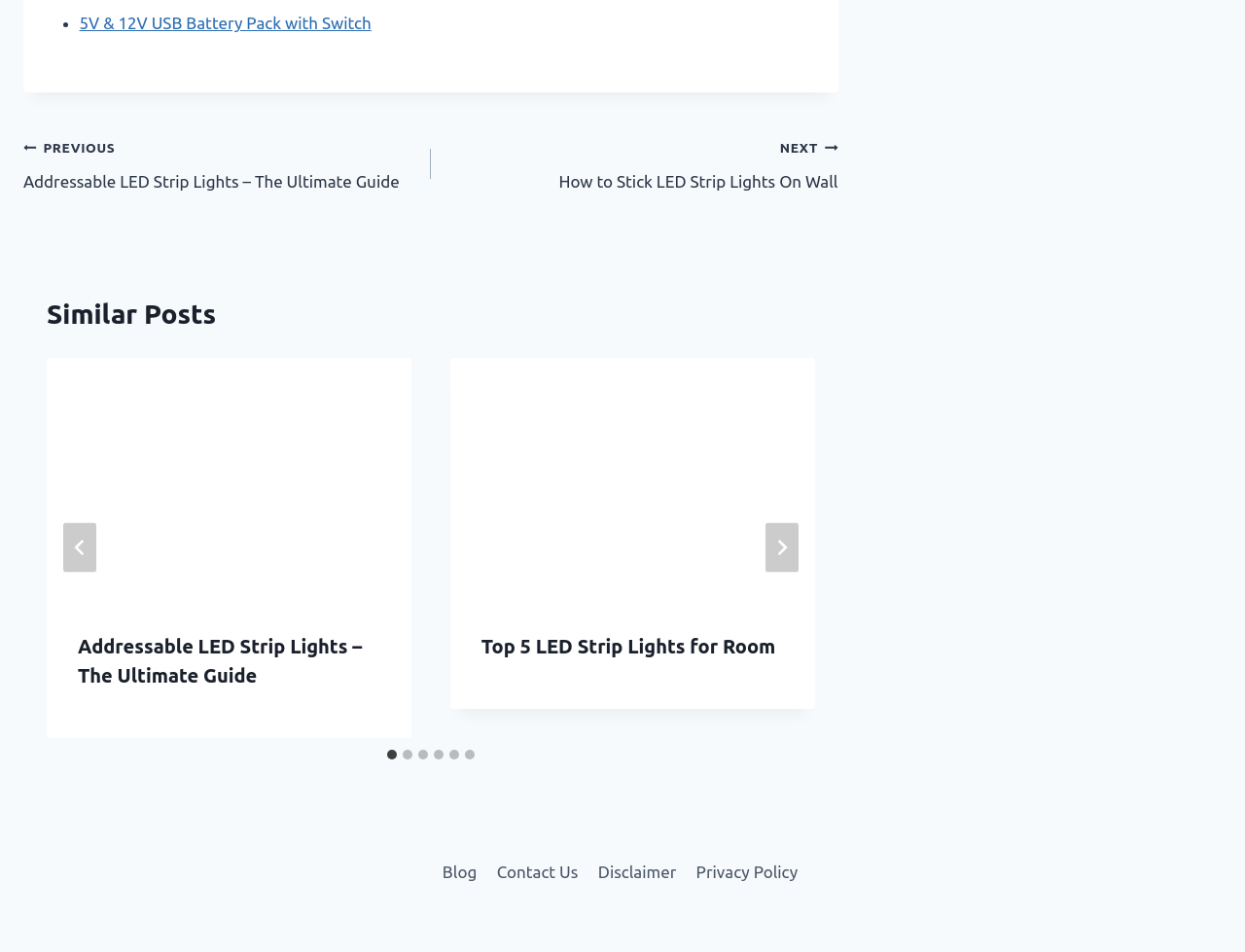Determine the bounding box coordinates of the element's region needed to click to follow the instruction: "Go to previous post". Provide these coordinates as four float numbers between 0 and 1, formatted as [left, top, right, bottom].

[0.019, 0.14, 0.346, 0.204]